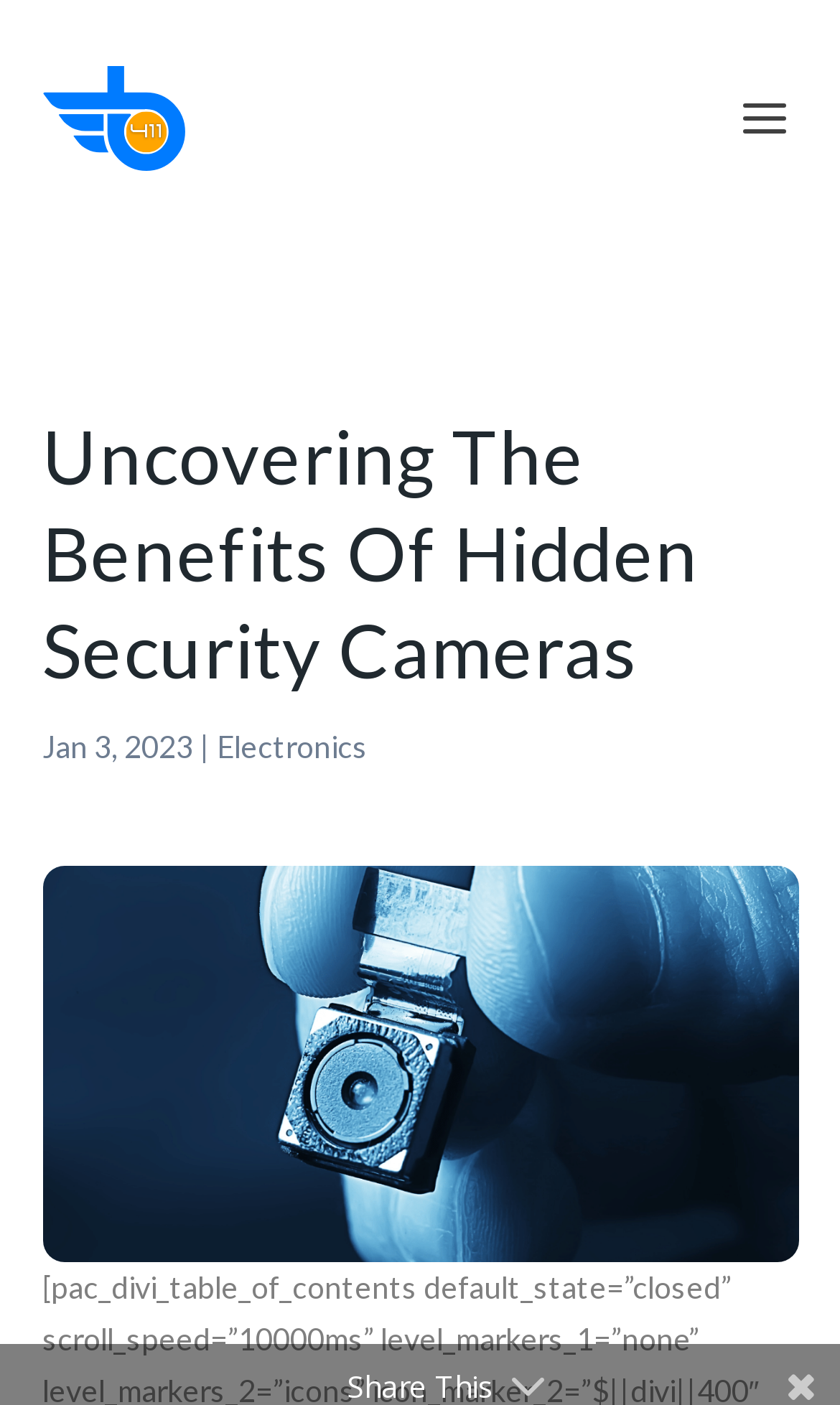What category does the article belong to?
Answer the question with as much detail as possible.

I found the category of the article by looking at the link element that says 'Electronics' which is located next to the text element that says 'Jan 3, 2023'.